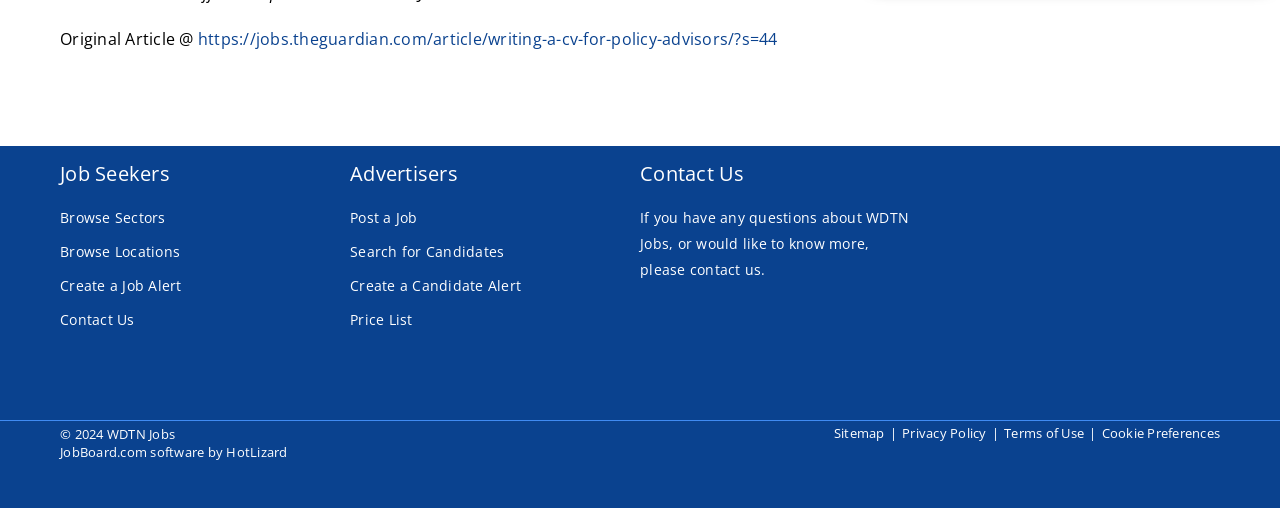Identify the bounding box for the UI element described as: "Agency fees". Ensure the coordinates are four float numbers between 0 and 1, formatted as [left, top, right, bottom].

None